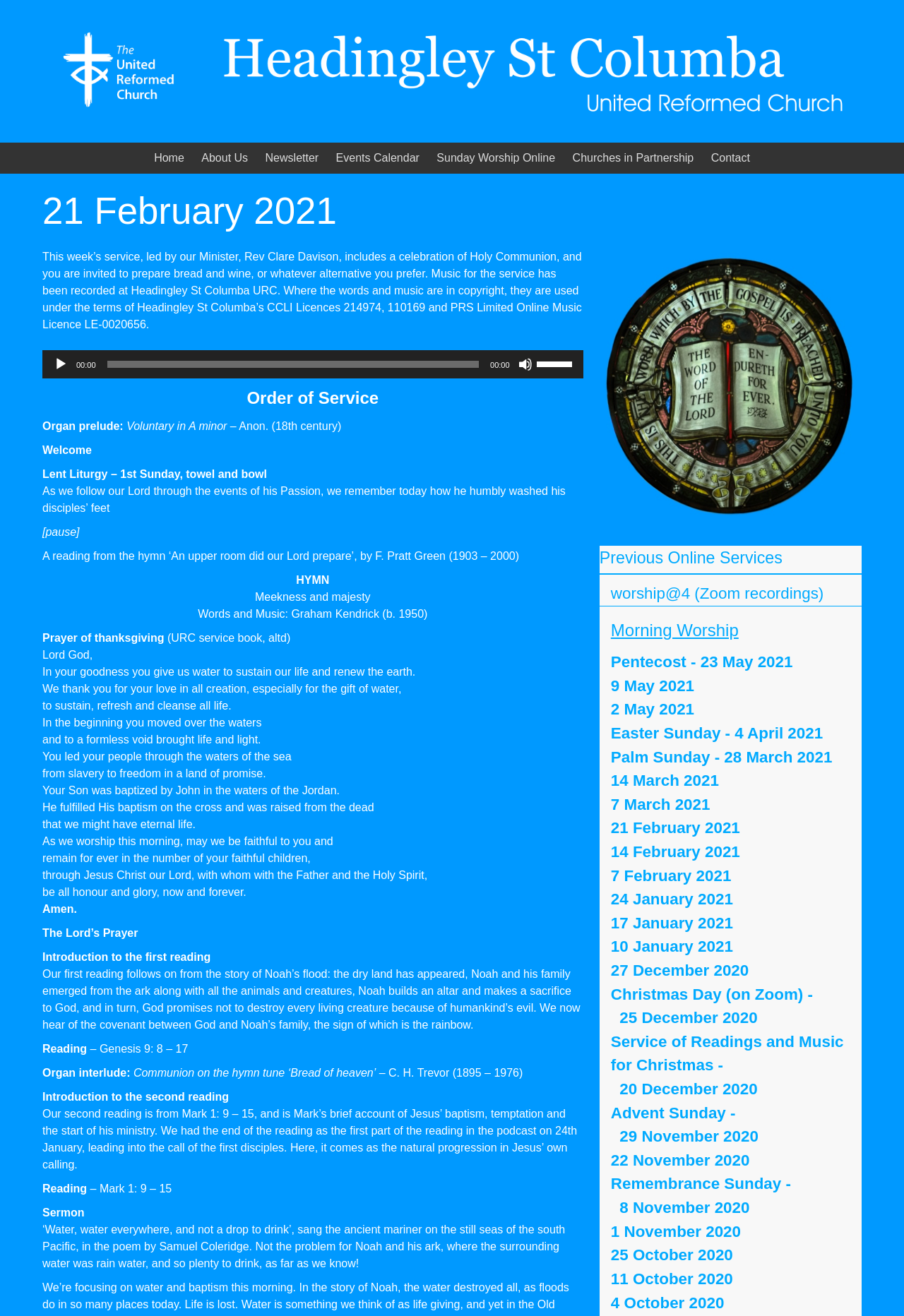Identify the bounding box coordinates for the element you need to click to achieve the following task: "View the 'Previous Online Services'". Provide the bounding box coordinates as four float numbers between 0 and 1, in the form [left, top, right, bottom].

[0.663, 0.415, 0.953, 0.437]